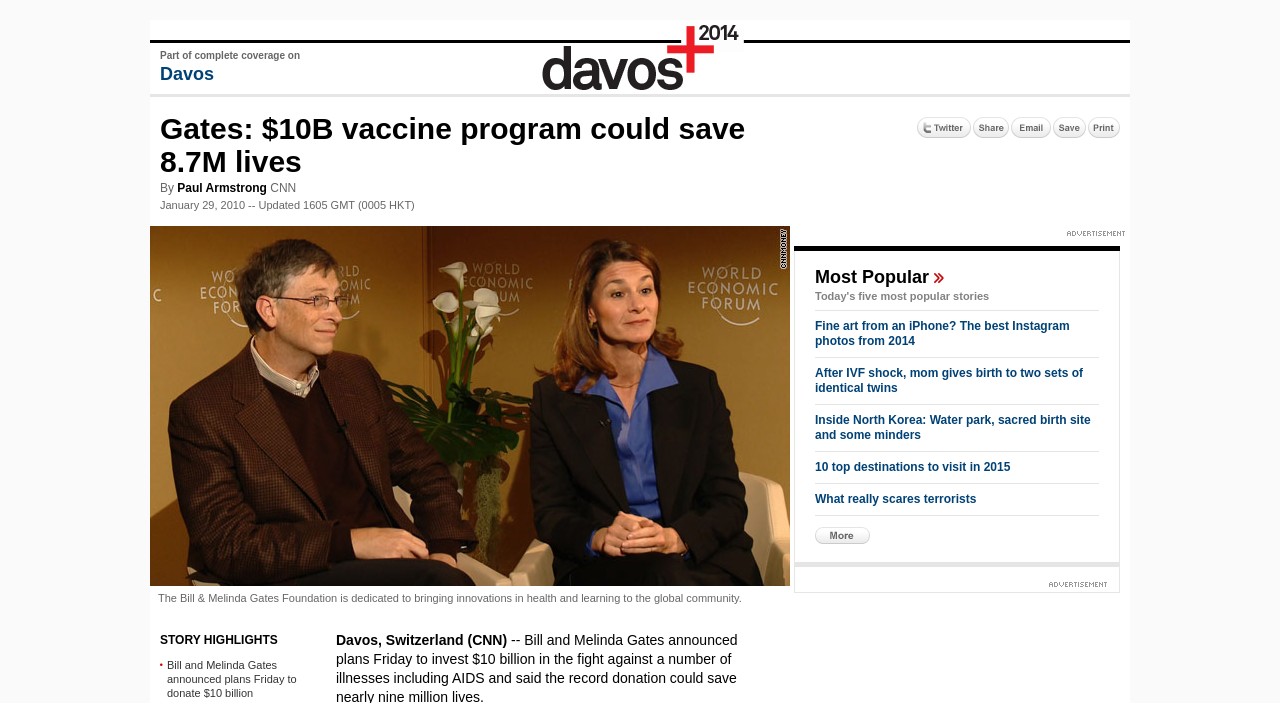Where did Bill and Melinda Gates announce their plans?
Provide a one-word or short-phrase answer based on the image.

Davos, Switzerland